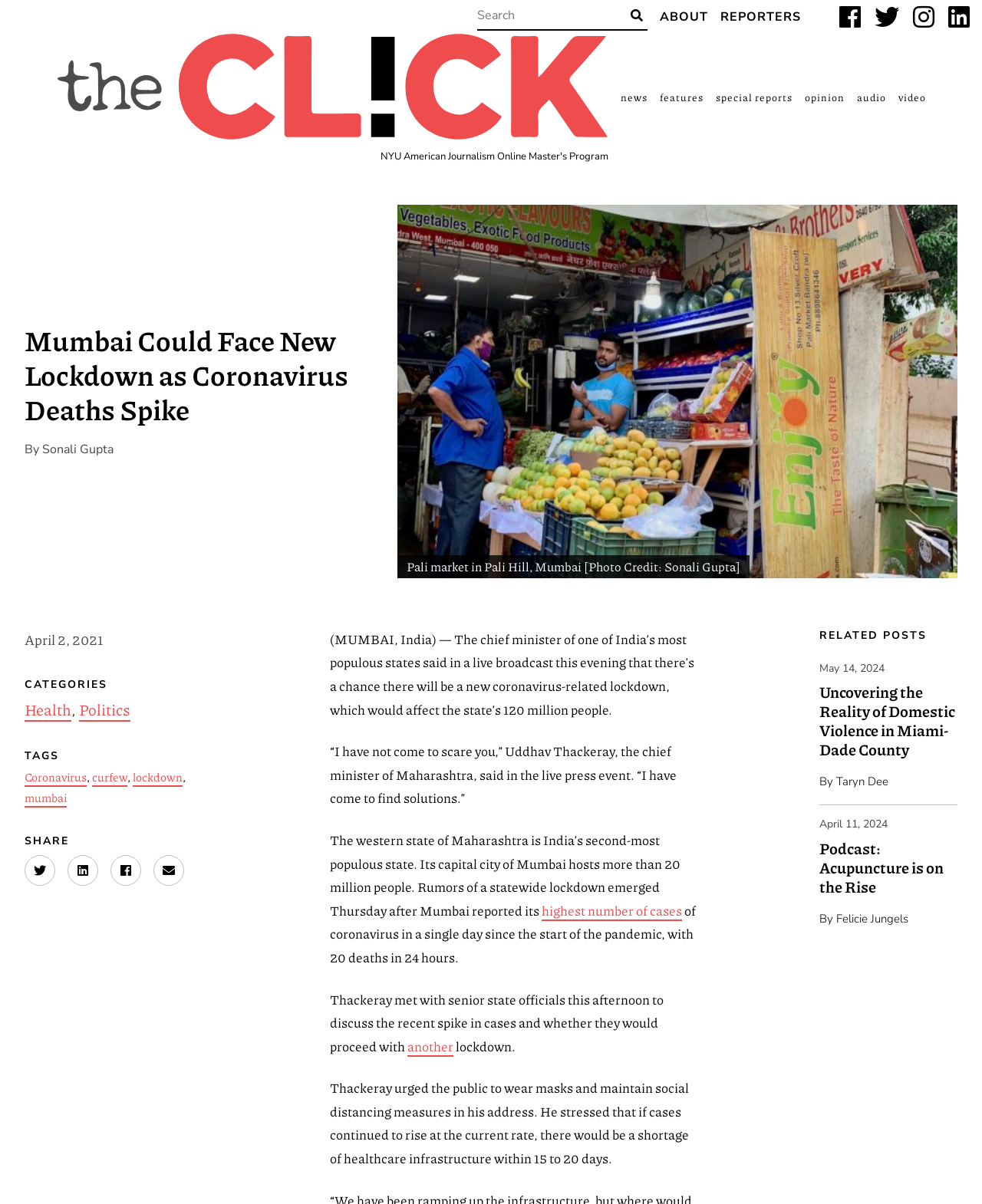What is the population of Maharashtra?
Using the image as a reference, answer the question with a short word or phrase.

120 million